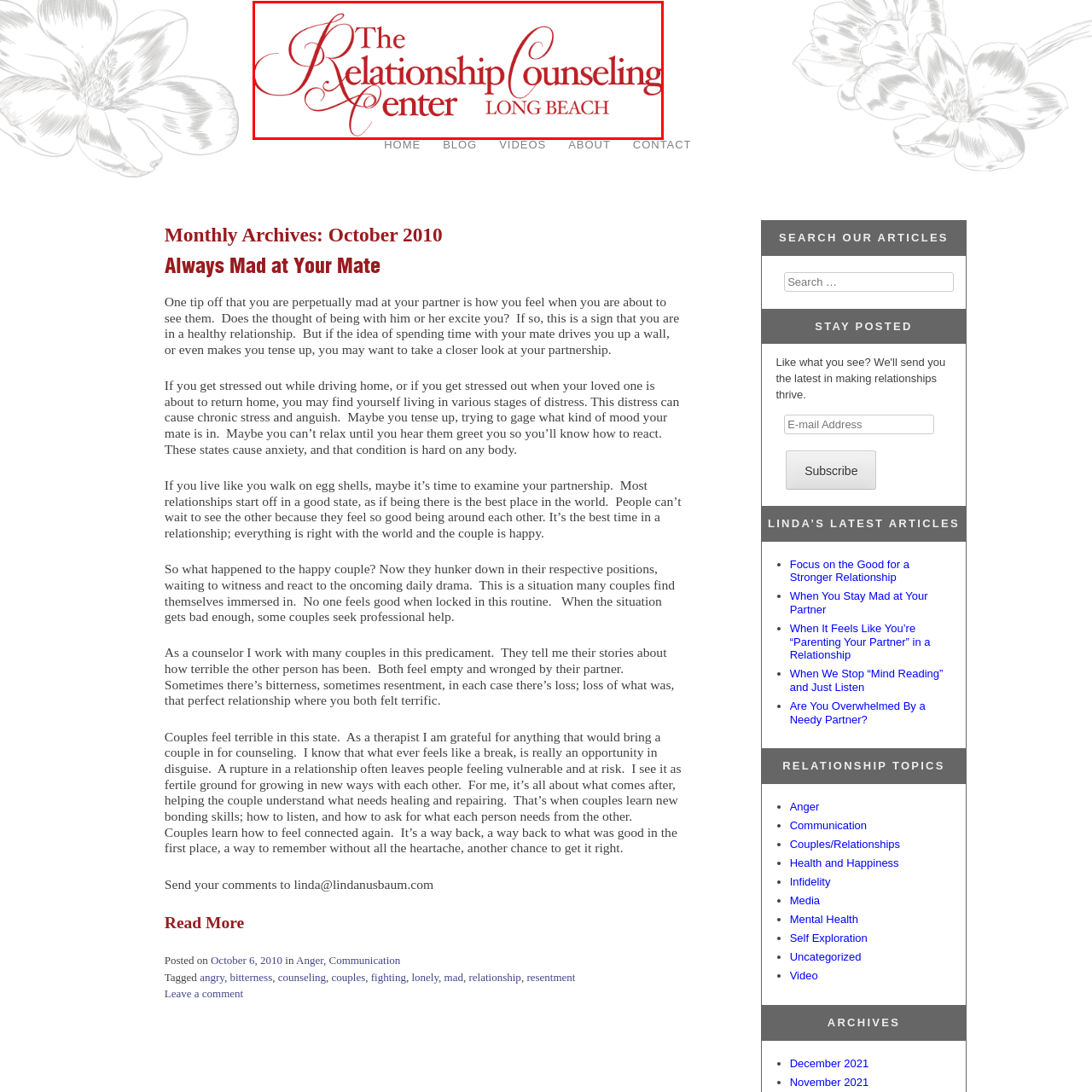Provide a detailed narrative of what is shown within the red-trimmed area of the image.

The image features the logo of the Relationship Counseling Center of Long Beach, highlighting its focus on relationship support and therapy. The design incorporates elegant typography, with "The" and "Center" in a classic serif font, while "Relationship Counseling" takes center stage in a more stylized cursive script. The combination of red lettering against a light background creates a warm and inviting visual, reflecting the center's commitment to fostering healthier relationships in the Long Beach community. This logo is likely a representation of the values and services offered by the center, which aims to support individuals and couples seeking help with their interpersonal relationships.